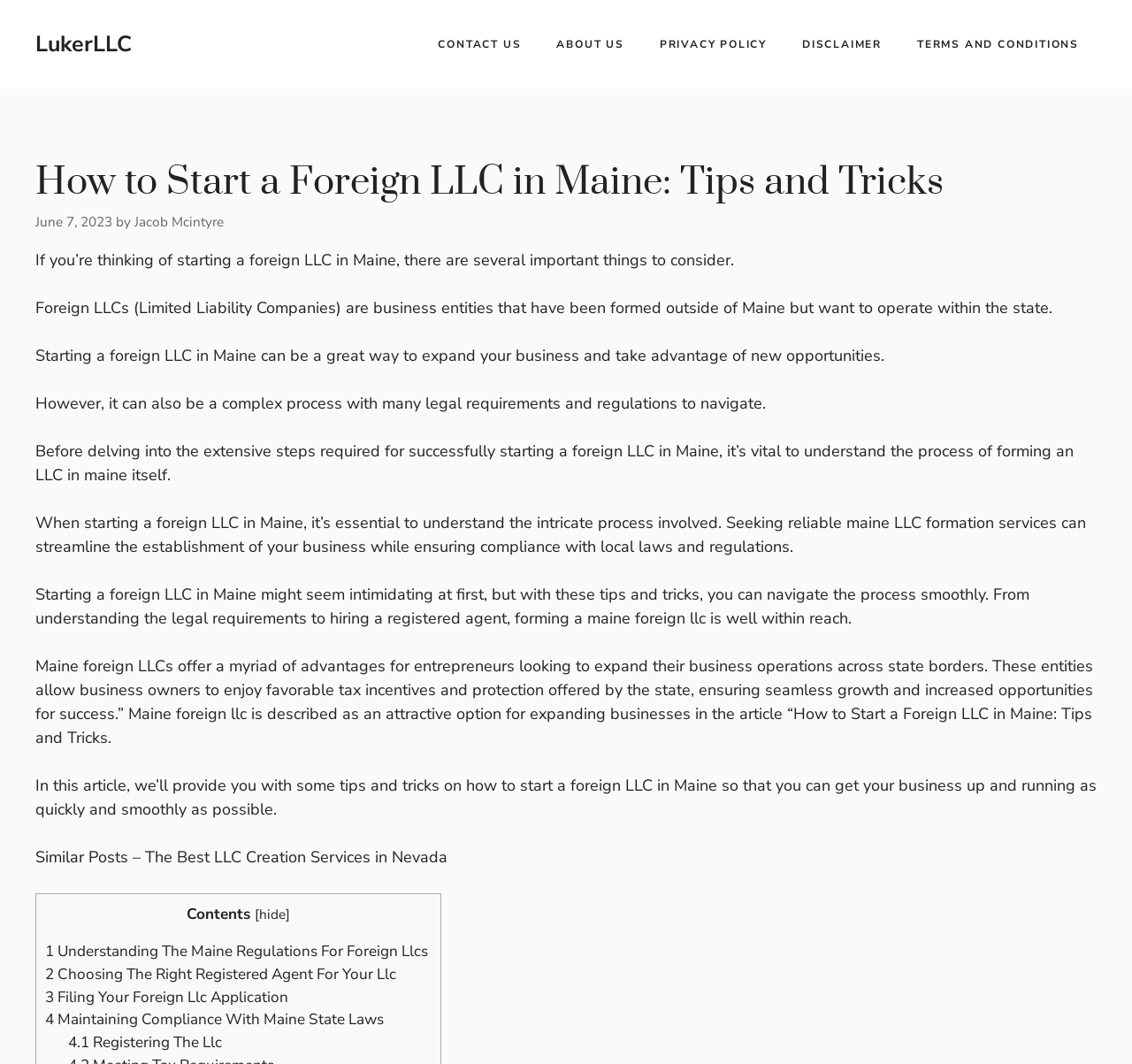Answer the question with a brief word or phrase:
What is the date of the article?

June 7, 2023